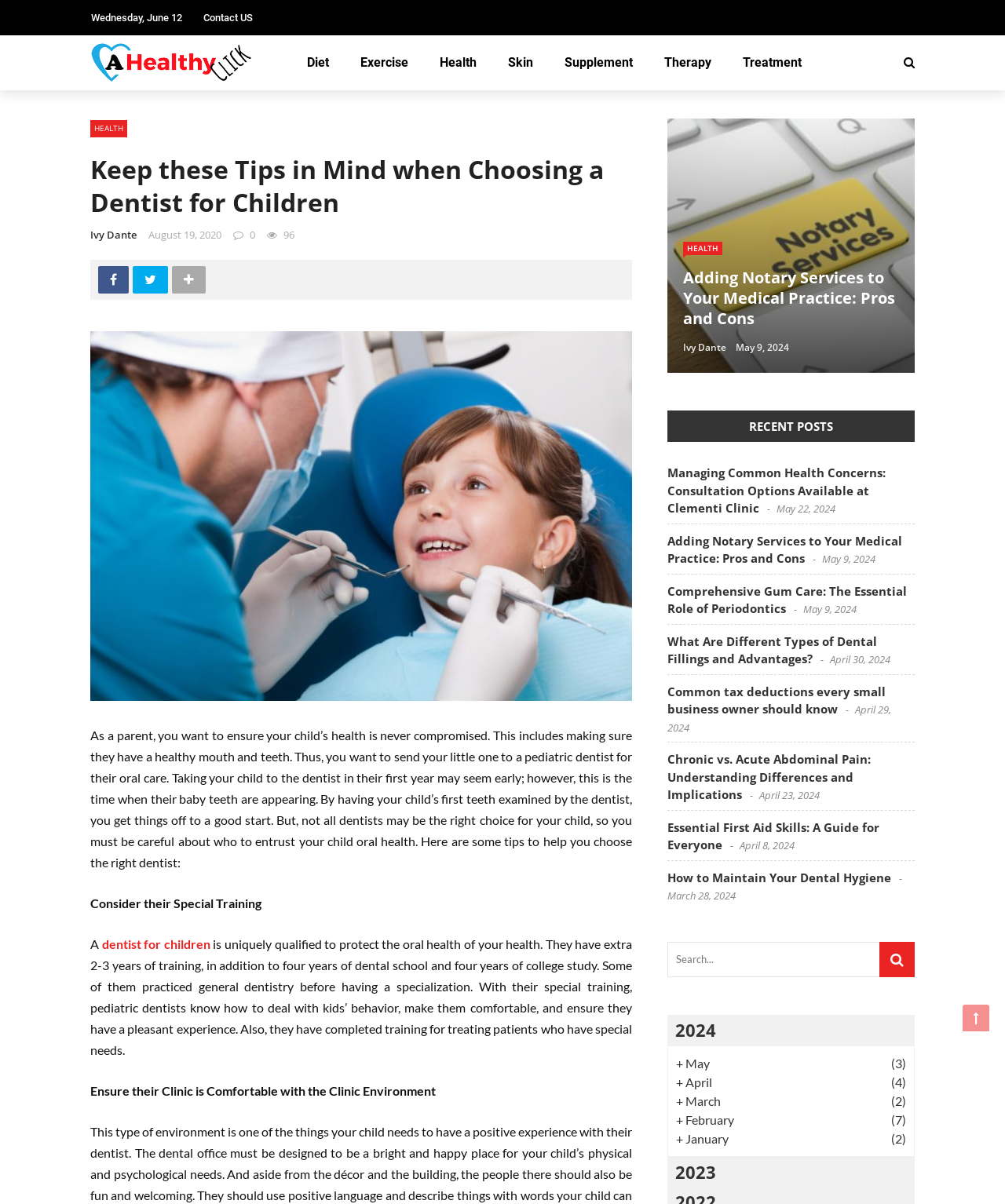What is the purpose of taking a child to the dentist in their first year?
Identify the answer in the screenshot and reply with a single word or phrase.

To get things off to a good start